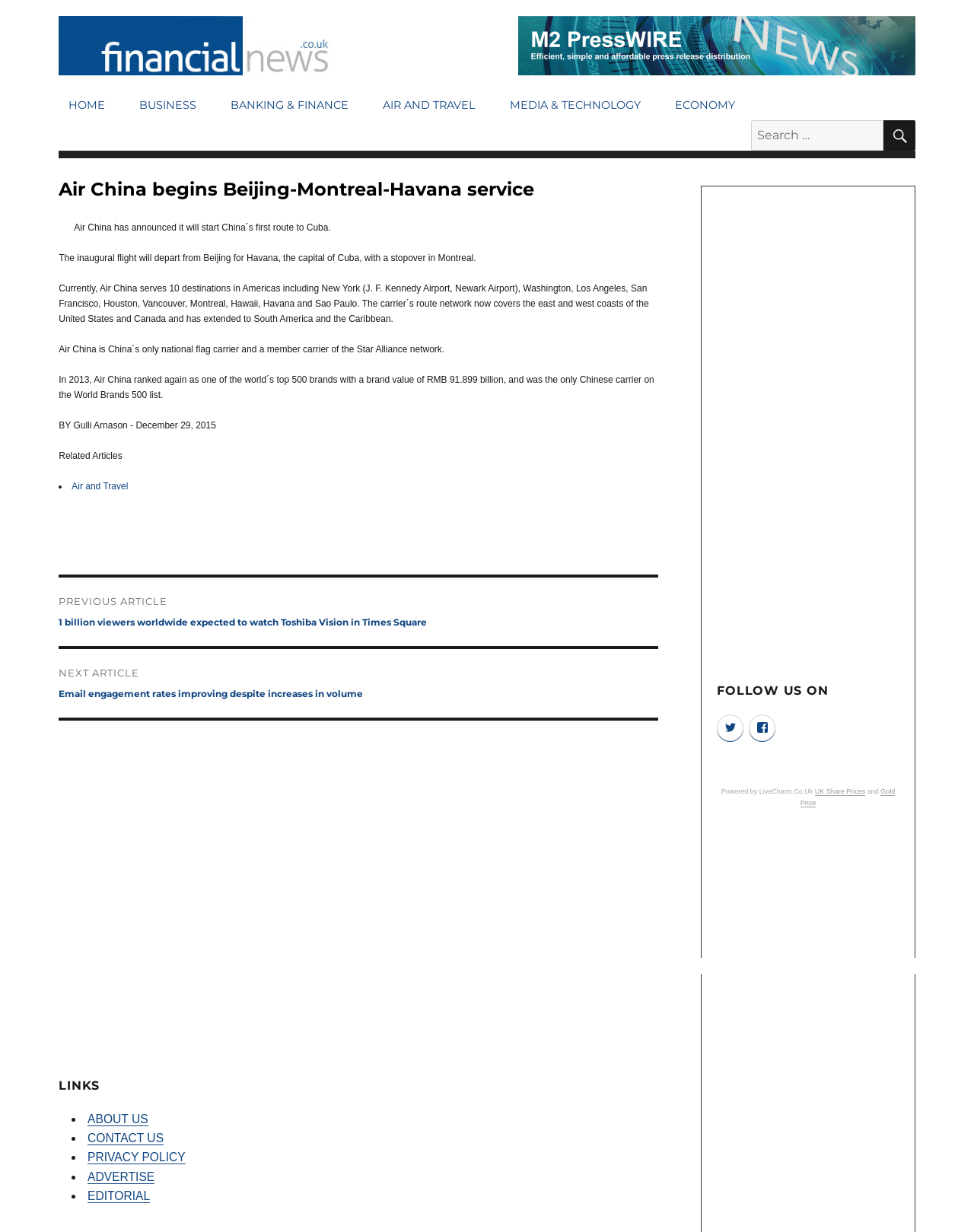Locate the bounding box coordinates of the element that needs to be clicked to carry out the instruction: "Go to HOME page". The coordinates should be given as four float numbers ranging from 0 to 1, i.e., [left, top, right, bottom].

[0.06, 0.074, 0.118, 0.097]